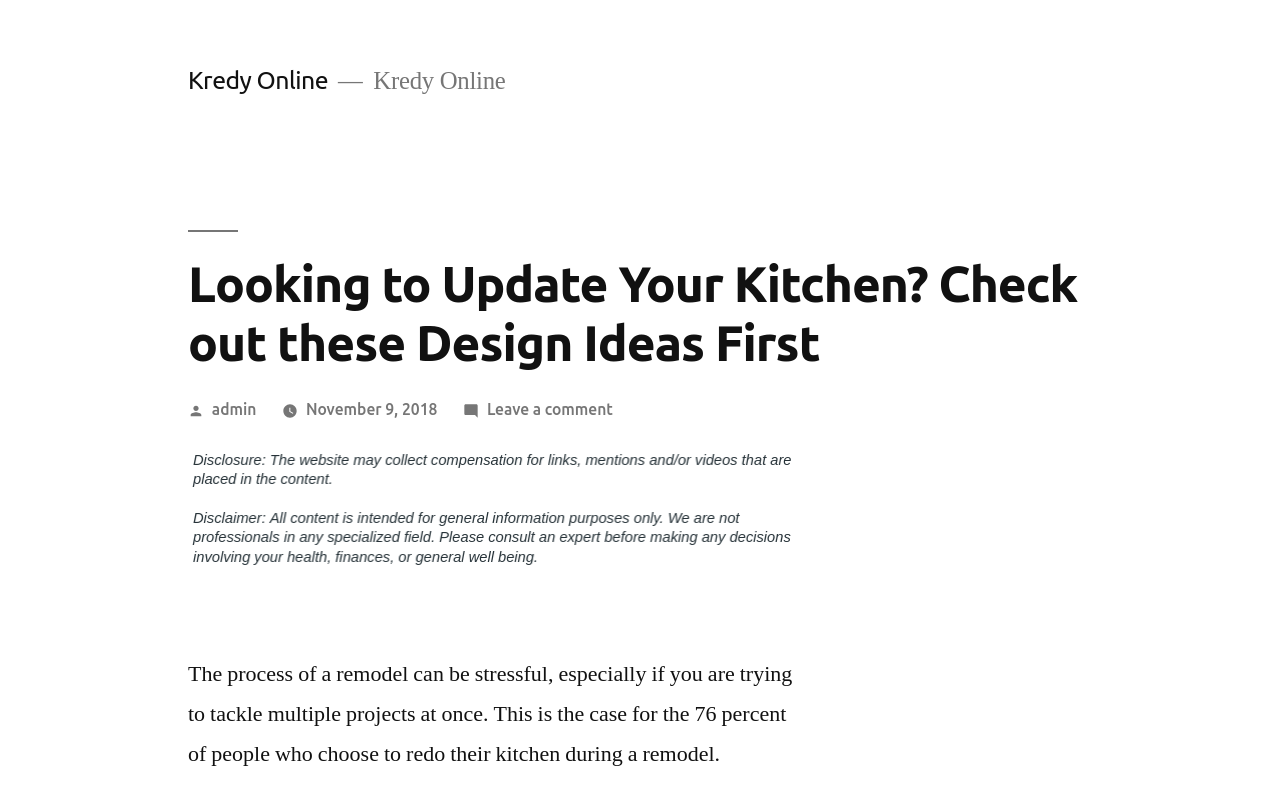Describe all the key features of the webpage in detail.

The webpage is about kitchen design ideas, specifically for those looking to update their kitchen. At the top left of the page, there is a link to "Kredy Online" and a static text with the same name. Below this, there is a header section that spans almost the entire width of the page. Within this header, there is a heading that reads "Looking to Update Your Kitchen? Check out these Design Ideas First". 

To the right of the heading, there are three links: "Posted by admin", a date "November 9, 2018", and "Leave a comment on Looking to Update Your Kitchen? Check out these Design Ideas First". Below the header section, there is an image that takes up about a quarter of the page width. 

Next to the image, there is a static text with a single whitespace character. Below the image, there is a paragraph of text that discusses the stress of remodeling, specifically for the 76 percent of people who choose to redo their kitchen during a remodel. This paragraph is positioned near the top half of the page.